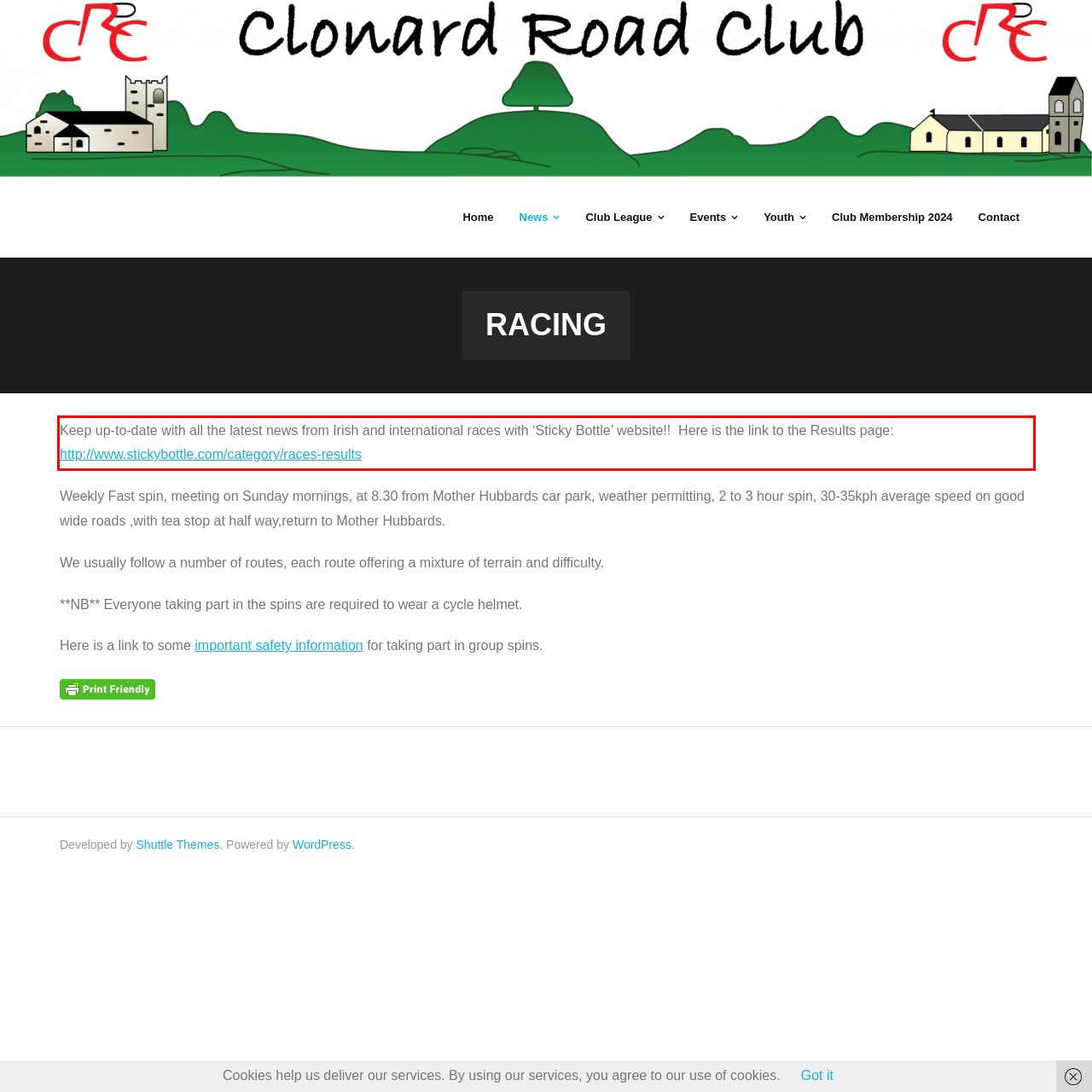Please recognize and transcribe the text located inside the red bounding box in the webpage image.

Keep up-to-date with all the latest news from Irish and international races with ‘Sticky Bottle’ website!! Here is the link to the Results page: http://www.stickybottle.com/category/races-results